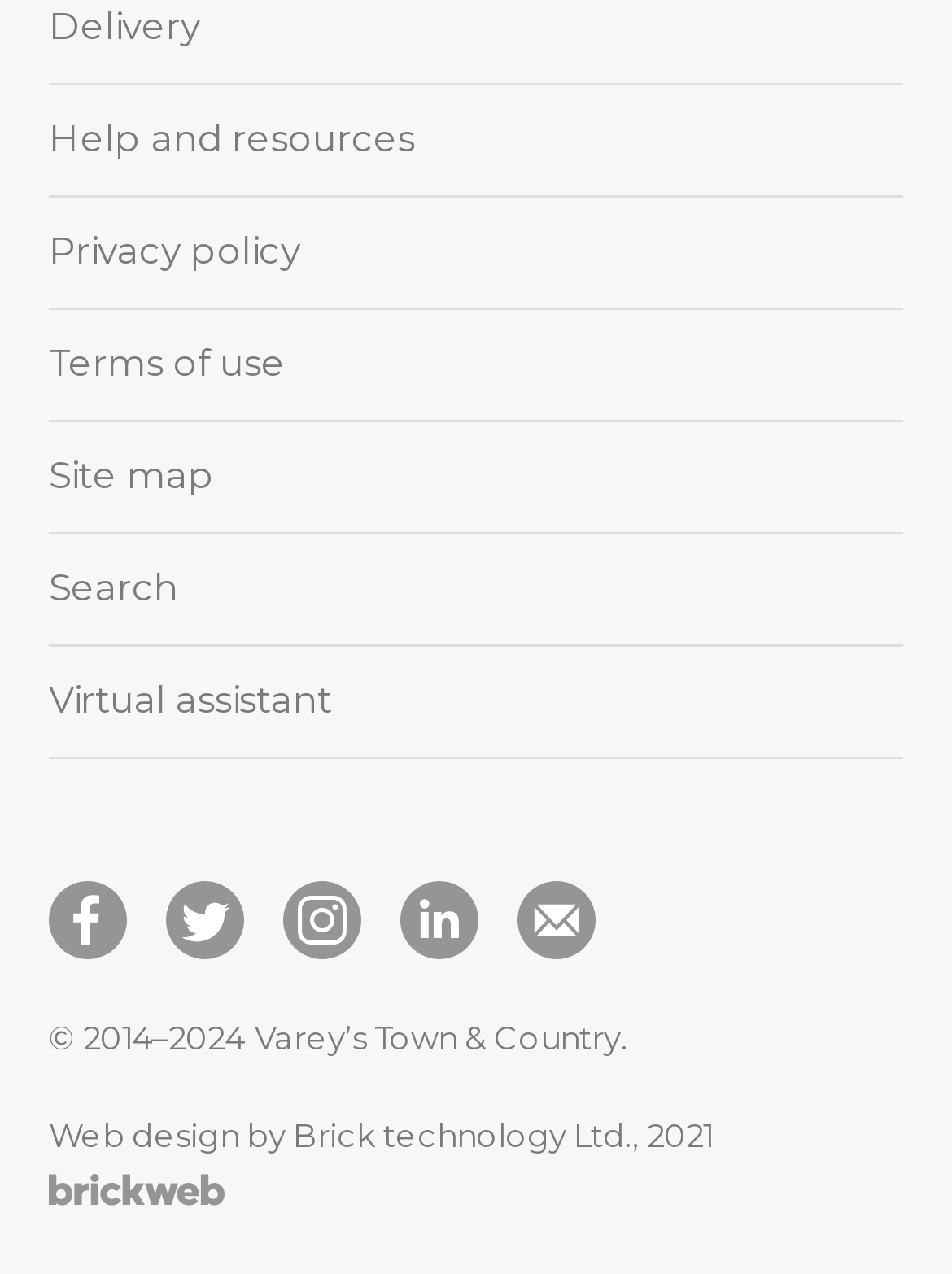How many social media links are there?
Using the information from the image, answer the question thoroughly.

I counted the number of social media links by looking at the links with images, which are Facebook, Twitter, Instagram, and LinkedIn, and found that there are 4 social media links.